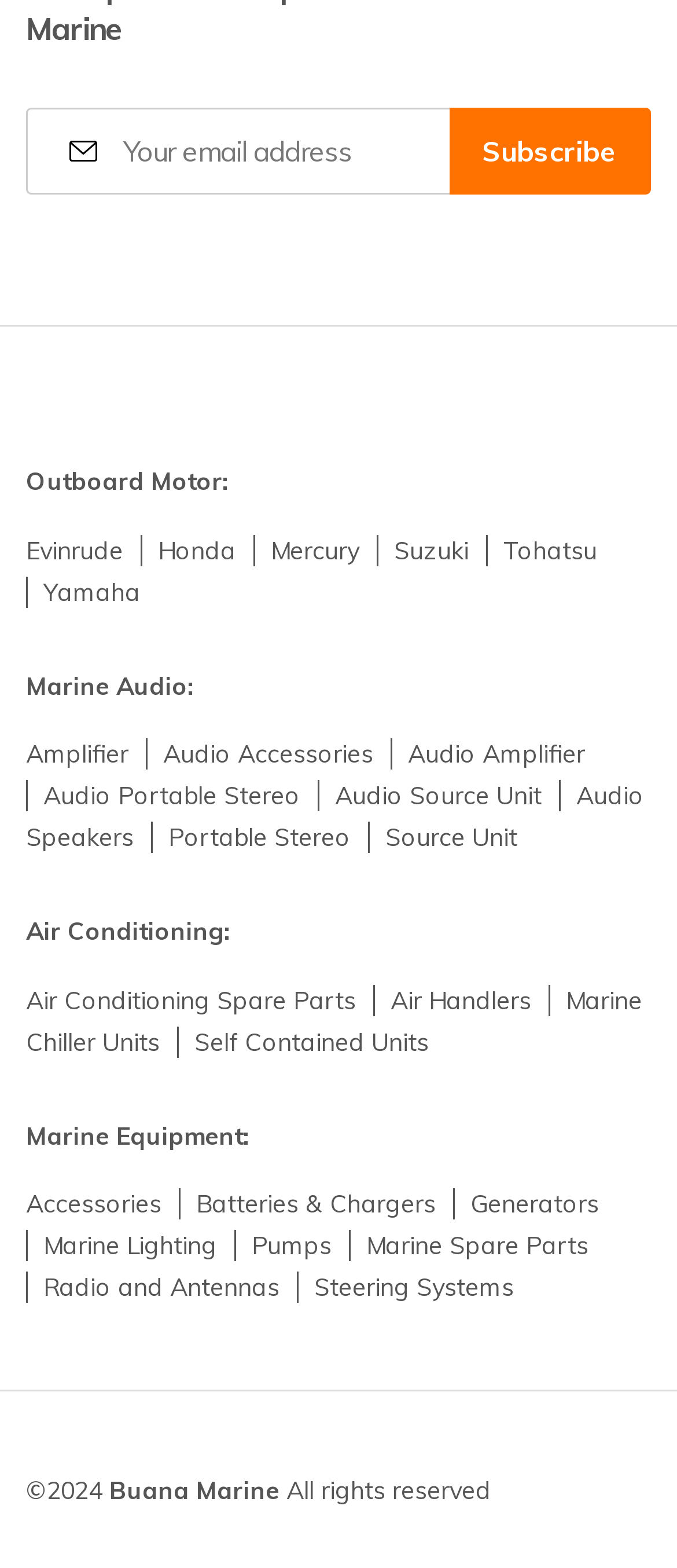Locate the bounding box coordinates of the clickable region to complete the following instruction: "Browse Air Conditioning Spare Parts."

[0.038, 0.628, 0.541, 0.648]